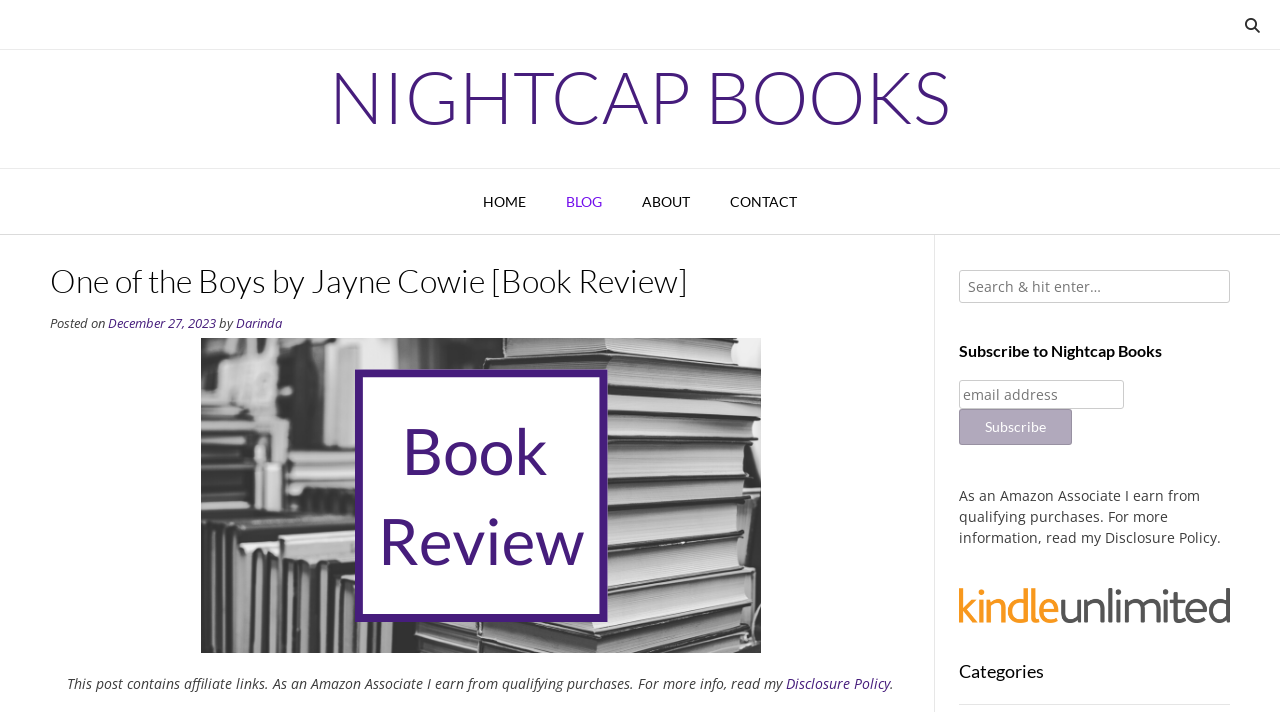Summarize the webpage with a detailed and informative caption.

The webpage is a book review page for "One of the Boys" by Jayne Cowie on the Nightcap Books website. At the top left, there is a button with a font awesome icon. Next to it, there is a heading "NIGHTCAP BOOKS" with a link to the website's homepage. Below the heading, there are four links to different sections of the website: "HOME", "BLOG", "ABOUT", and "CONTACT".

The main content of the page is a book review, which is headed by a title "One of the Boys by Jayne Cowie [Book Review]" and a posting date "December 27, 2023". The review is written by "Darinda". Below the title, there is a figure with a link to "Book Review", which is likely an image related to the book.

On the right side of the page, there is a search bar and a section to subscribe to Nightcap Books. The subscription section has a heading, a textbox to input an email address, and a "Subscribe" button. Below the subscription section, there is a static text about affiliate links and a link to the "Disclosure Policy".

At the bottom of the page, there is a figure with a link, which might be a social media icon or a button to share the review. Finally, there is a heading "Categories" at the very bottom of the page.